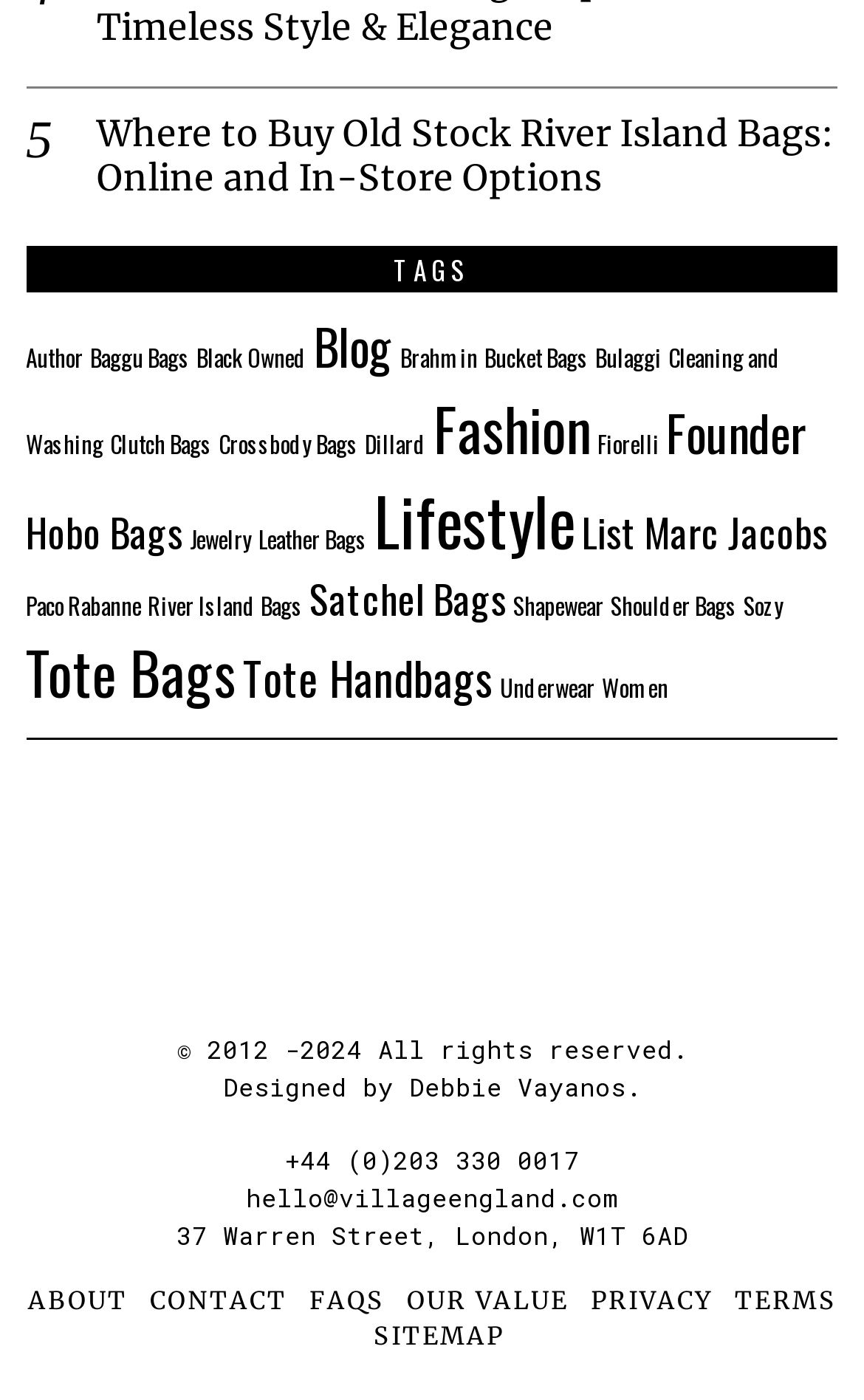Identify the bounding box coordinates of the area you need to click to perform the following instruction: "Visit the 'ABOUT' page".

[0.032, 0.916, 0.147, 0.942]